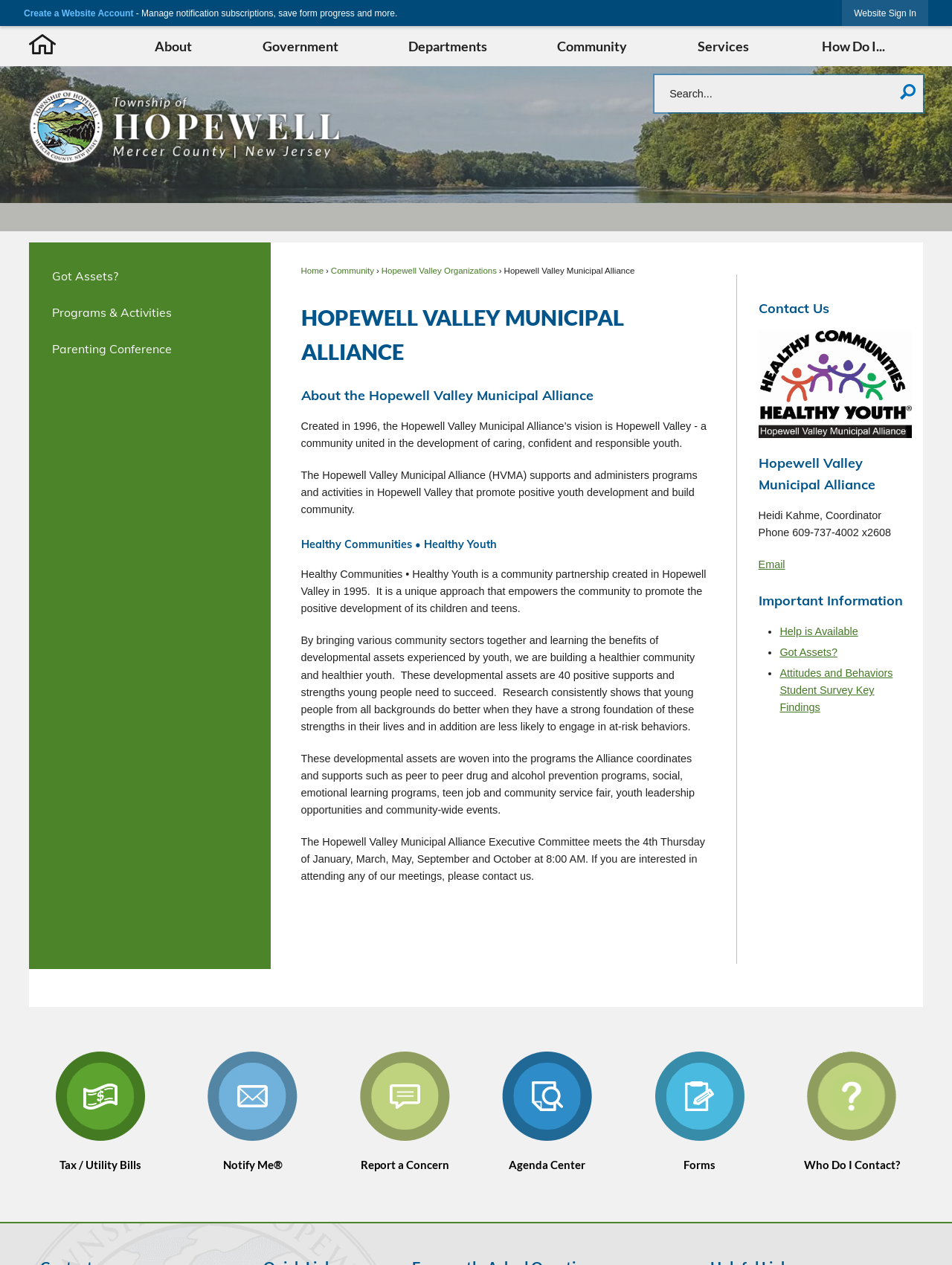Offer a comprehensive description of the webpage’s content and structure.

The webpage is about the Hopewell Valley Municipal Alliance, a community organization that aims to promote positive youth development and build a healthier community. At the top of the page, there is a navigation menu with links to "Home", "About", "Government", "Departments", "Community", "Services", and "How Do I...". Below this menu, there is a search bar with a "Search" button.

The main content of the page is divided into two sections. The left section has a heading "HOPEWELL VALLEY MUNICIPAL ALLIANCE" and provides information about the organization's vision, mission, and programs. There is a paragraph describing the organization's history and goals, followed by a section titled "Healthy Communities • Healthy Youth" that explains the organization's approach to promoting positive youth development.

The right section of the page has a heading "Contact Us" and provides contact information for the organization, including a phone number, email address, and mailing address. There is also a list of important links, including "Help is Available", "Got Assets?", and "Attitudes and Behaviors Student Survey Key Findings".

At the bottom of the page, there are several links to other resources, including "Tax / Utility Bills", "Notify Me®", "Report a Concern", "Agenda Center", "Forms", and "Who Do I Contact?". These links are organized into three columns.

Throughout the page, there are several images, including a logo for the Hopewell Valley Municipal Alliance and a color logo for the organization with the words "Healthy Communities Healthy Youth".